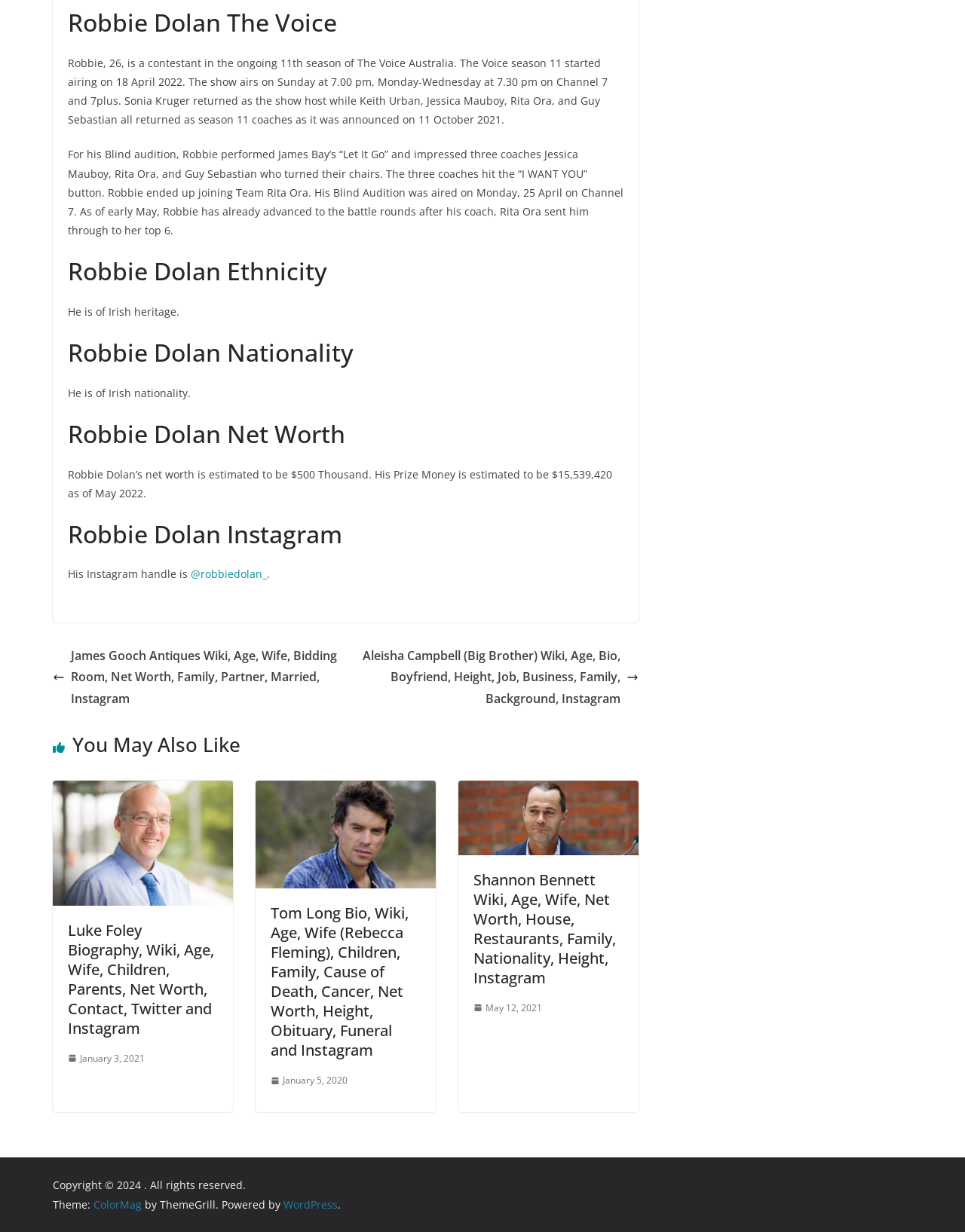Please identify the coordinates of the bounding box for the clickable region that will accomplish this instruction: "Click Robbie Dolan's Instagram link".

[0.198, 0.46, 0.277, 0.472]